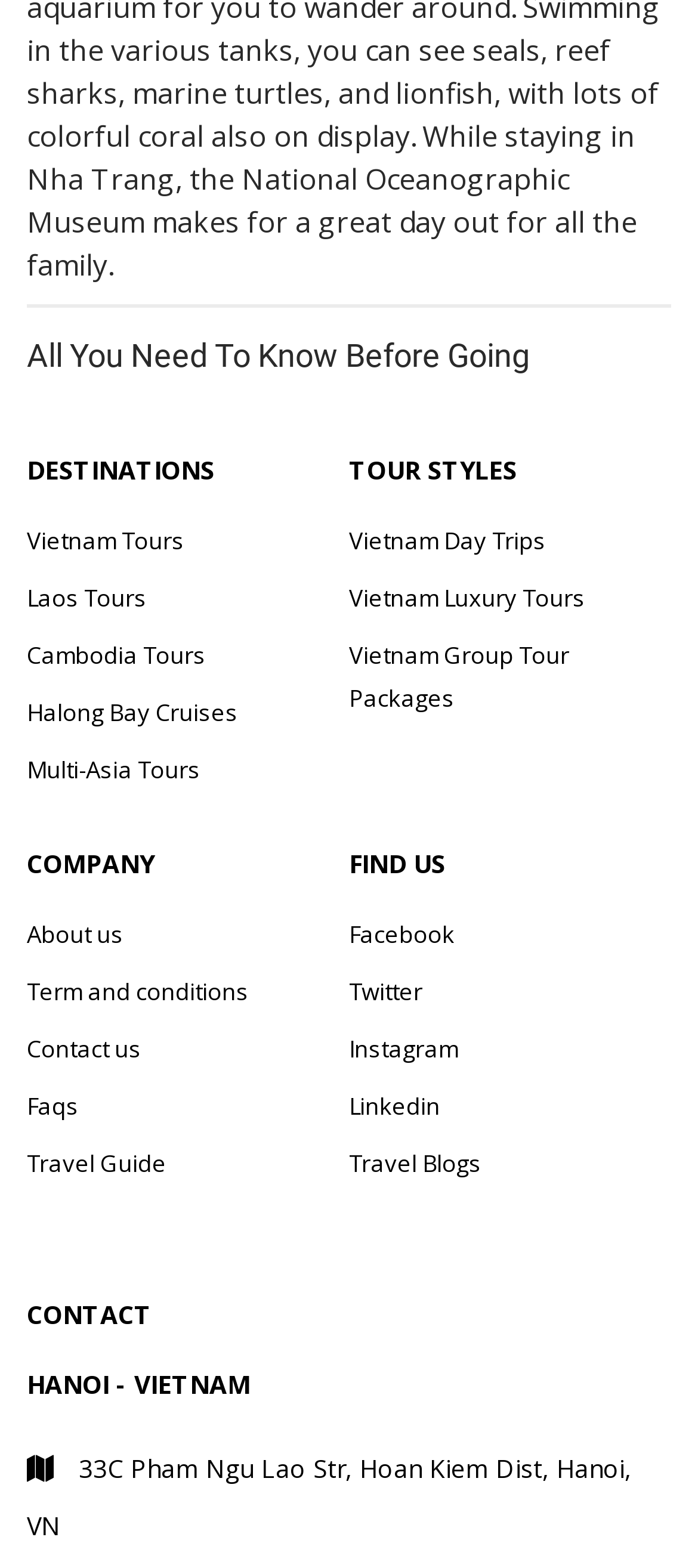Please provide a comprehensive answer to the question below using the information from the image: How can I contact the company?

I noticed that there is a 'Contact us' link under the 'COMPANY' section, which suggests that users can contact the company through this link.